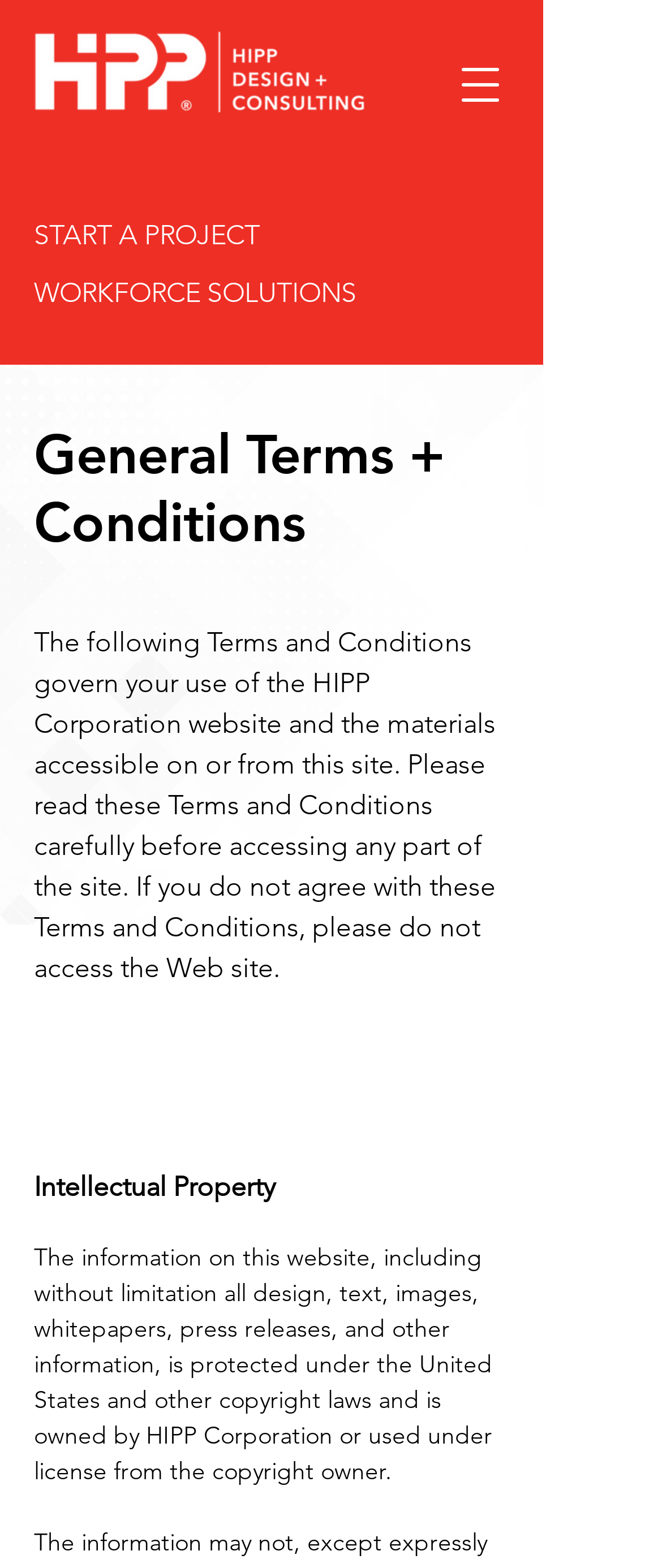What is the warning for users who do not agree with the terms and conditions?
Using the image, provide a concise answer in one word or a short phrase.

Do not access the website